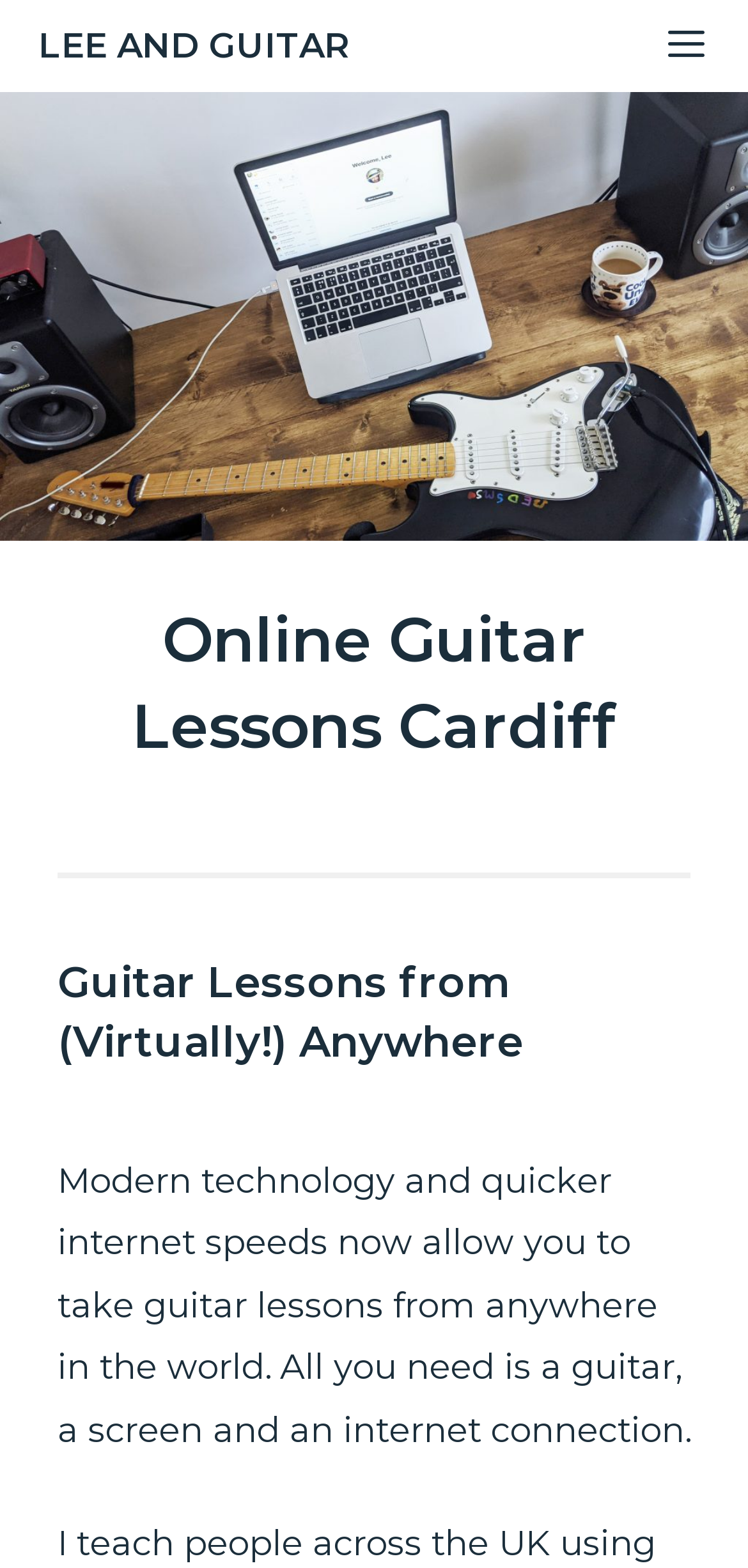Please find and generate the text of the main heading on the webpage.

Online Guitar Lessons Cardiff